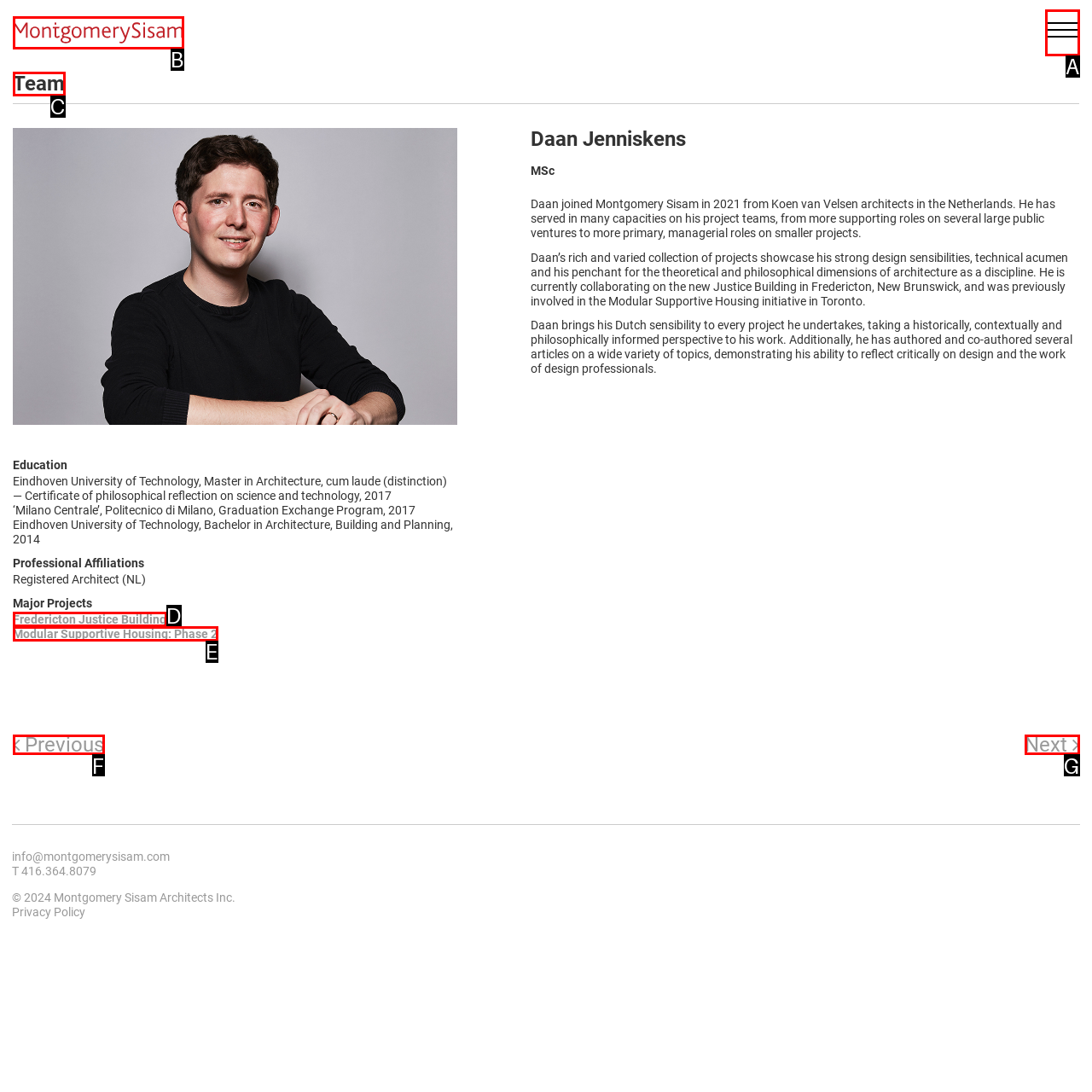Match the option to the description: Modular Supportive Housing: Phase 2
State the letter of the correct option from the available choices.

E